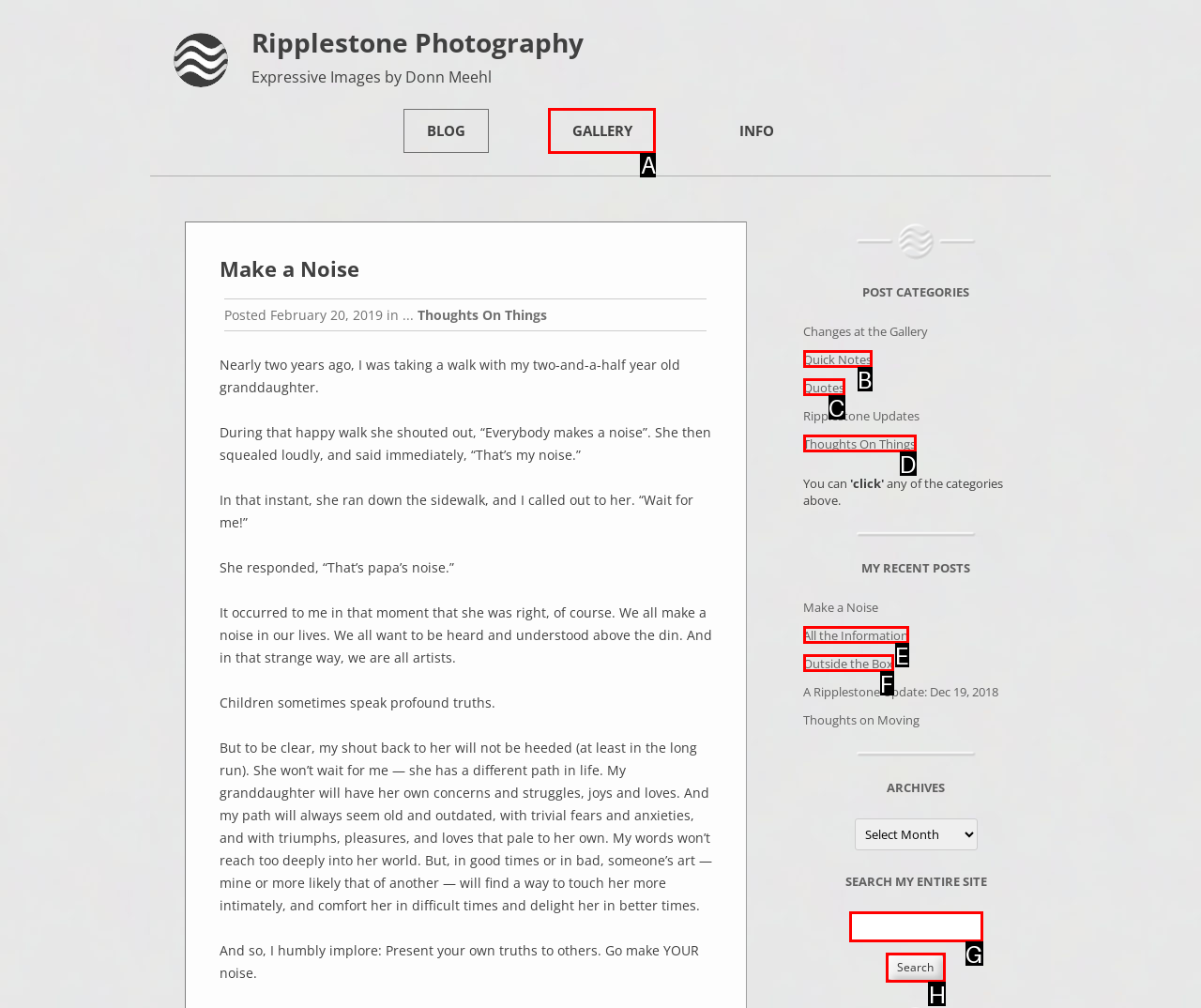Determine the letter of the UI element I should click on to complete the task: Contact us from the provided choices in the screenshot.

None